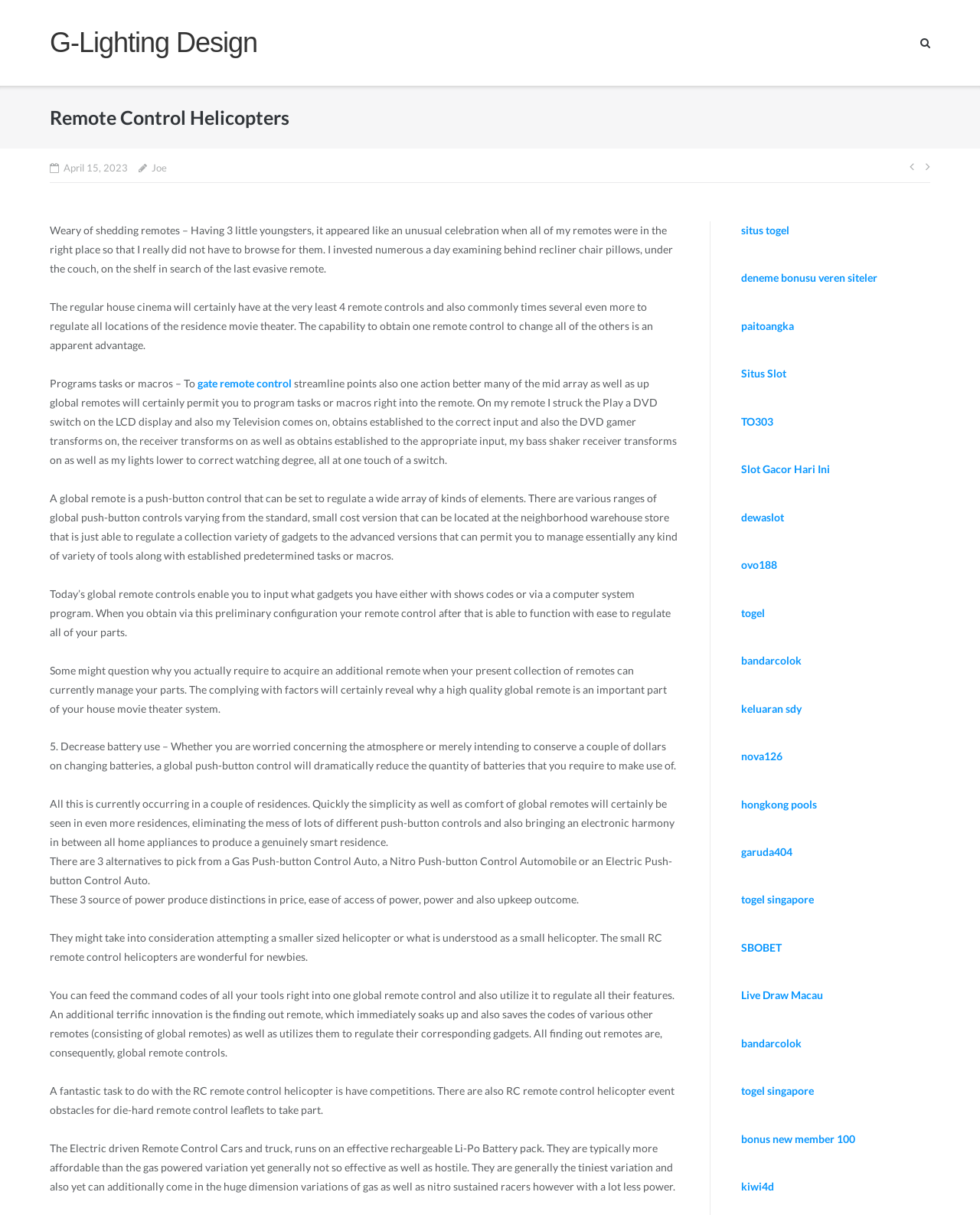Locate the bounding box of the user interface element based on this description: "kiwi4d".

[0.756, 0.971, 0.79, 0.982]